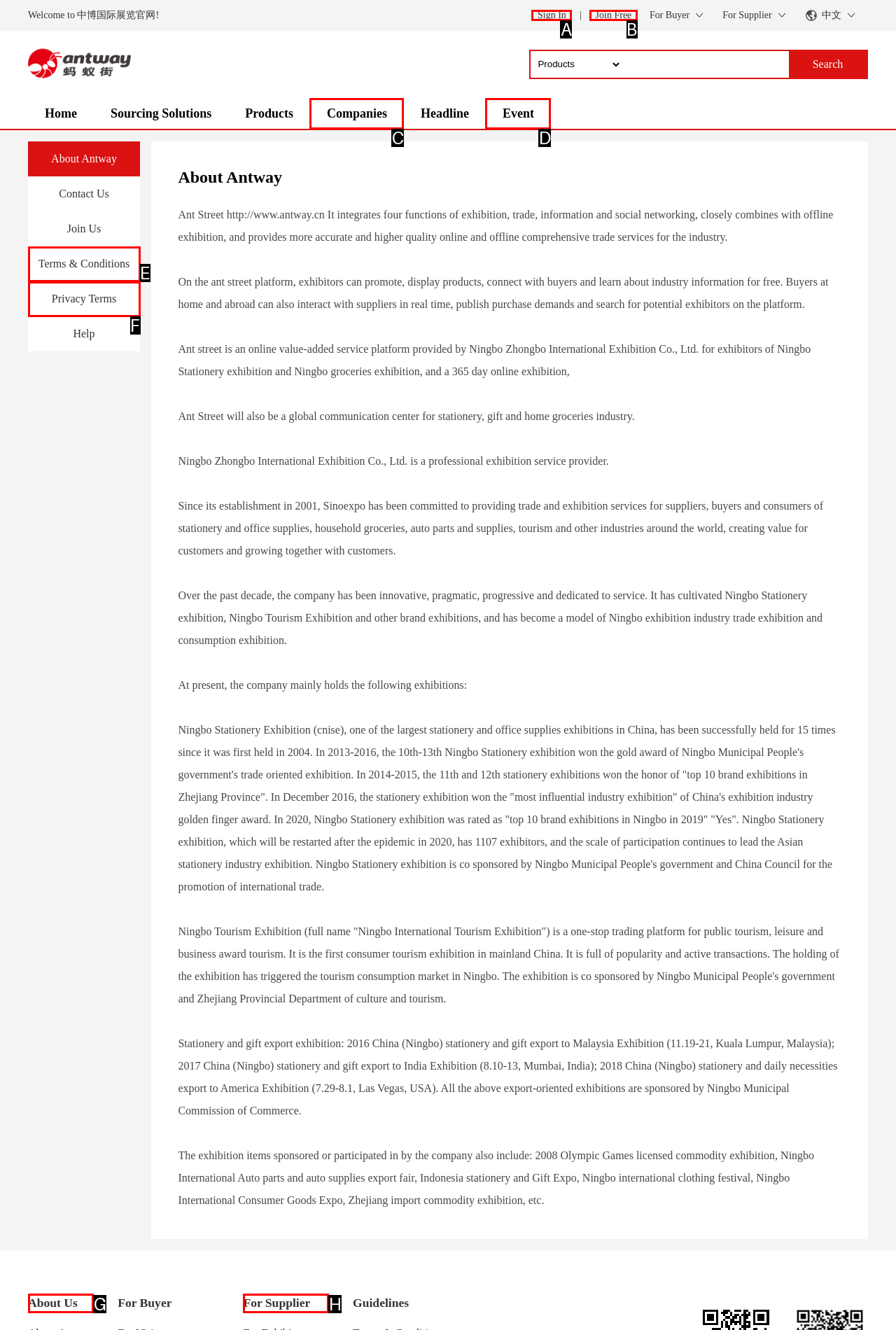Match the description: Privacy Terms to the correct HTML element. Provide the letter of your choice from the given options.

F